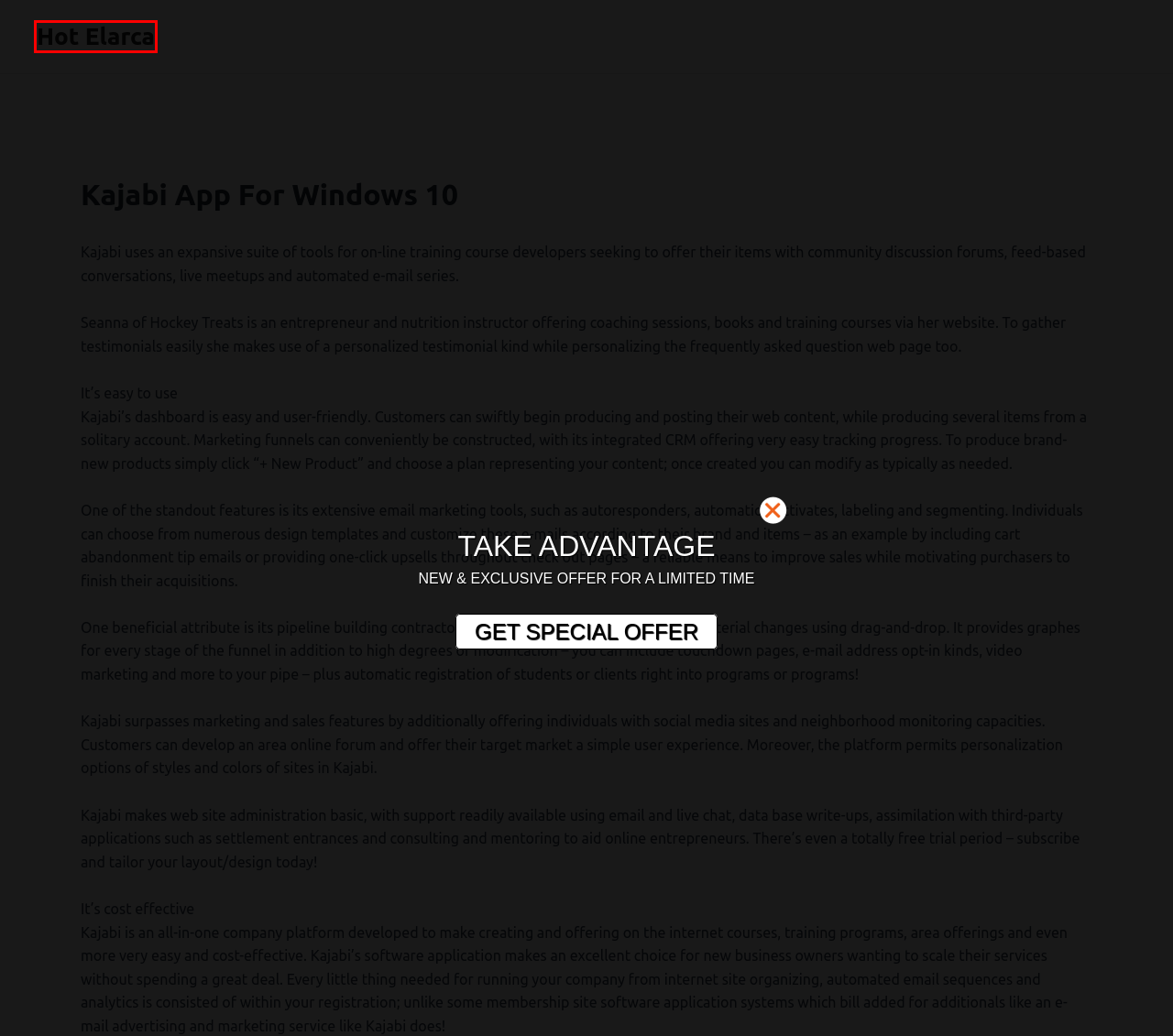Assess the screenshot of a webpage with a red bounding box and determine which webpage description most accurately matches the new page after clicking the element within the red box. Here are the options:
A. Kajabi Price - Everything You Need To Know NOW
B. Natalia Benson Kajabi - Everything You Need To Know NOW
C. Welcome - Hot Elarca
D. V Kajabimail - Everything You Need To Know NOW
E. Kajabi Careers - Everything You Need To Know NOW
F. Sitemap - Hot Elarca
G. Kajabi for Pc - Everything You Need To Know NOW
H. Kajabi Knowledge Base - Everything You Need To Know NOW

C